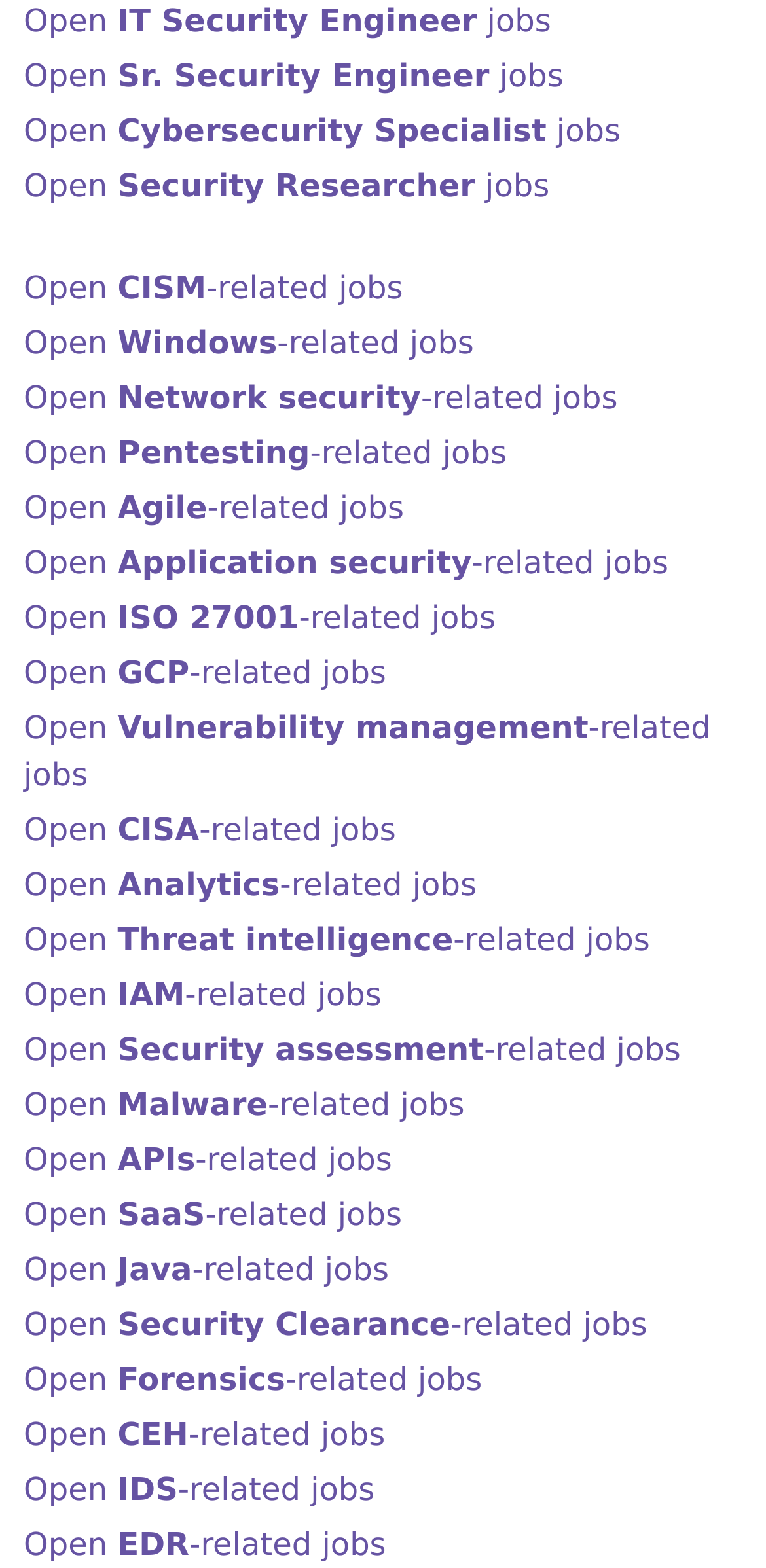Provide the bounding box coordinates, formatted as (top-left x, top-left y, bottom-right x, bottom-right y), with all values being floating point numbers between 0 and 1. Identify the bounding box of the UI element that matches the description: Open Malware-related jobs

[0.031, 0.693, 0.607, 0.717]